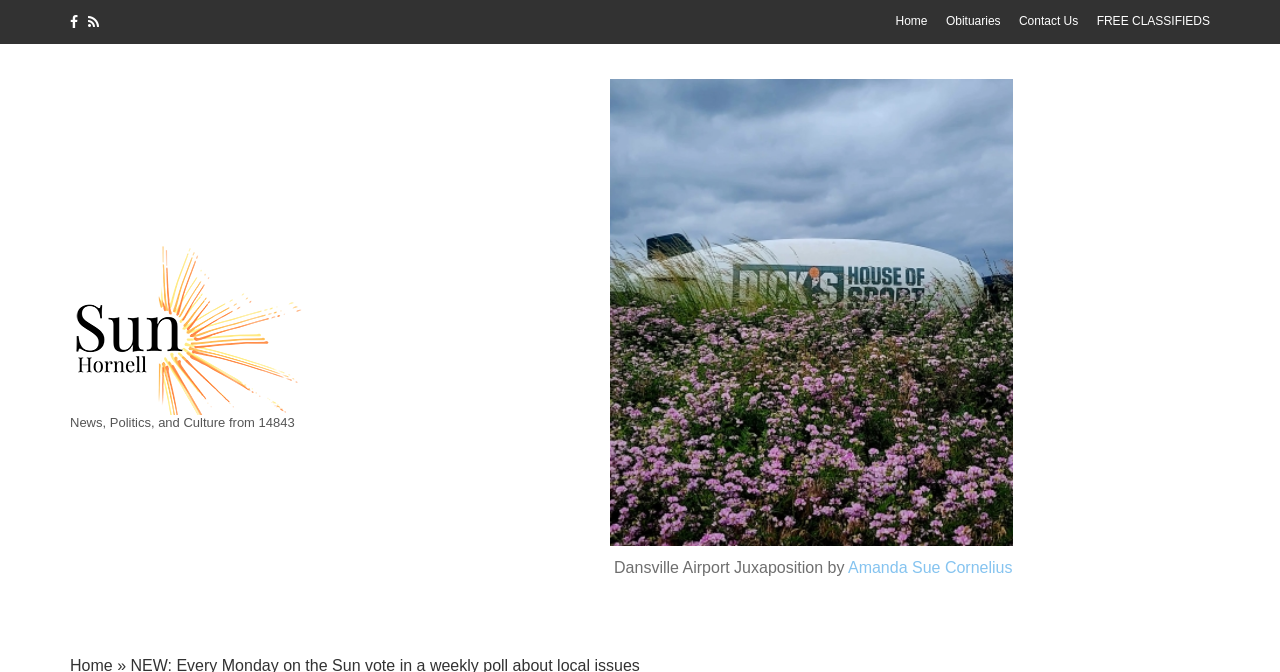From the webpage screenshot, predict the bounding box of the UI element that matches this description: "Amanda Sue Cornelius".

[0.662, 0.832, 0.791, 0.857]